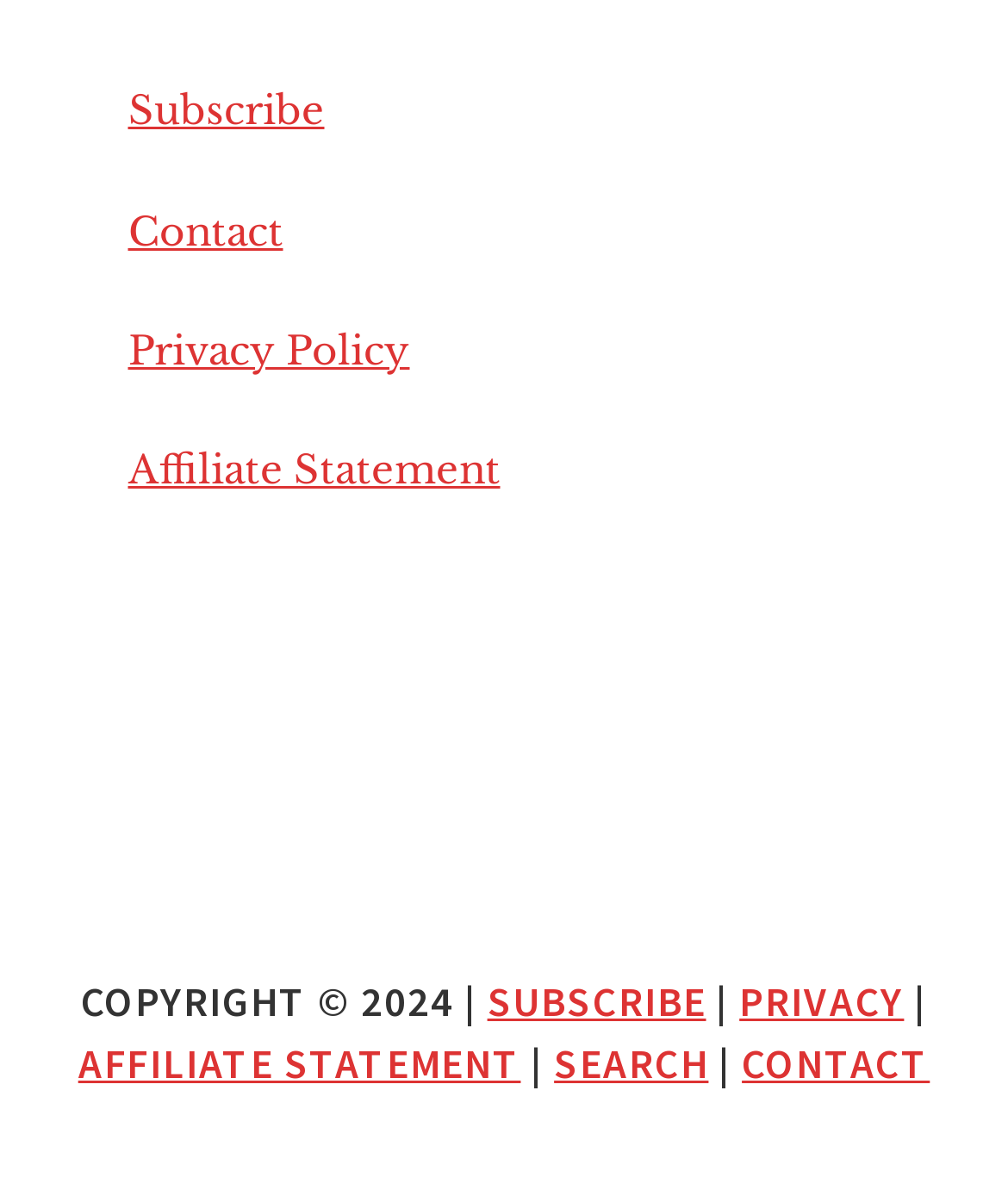What is the position of the 'SEARCH' link?
Provide a comprehensive and detailed answer to the question.

By analyzing the bounding box coordinates, I can determine that the 'SEARCH' link is located at the bottom of the page, with a y1 coordinate of 0.875.